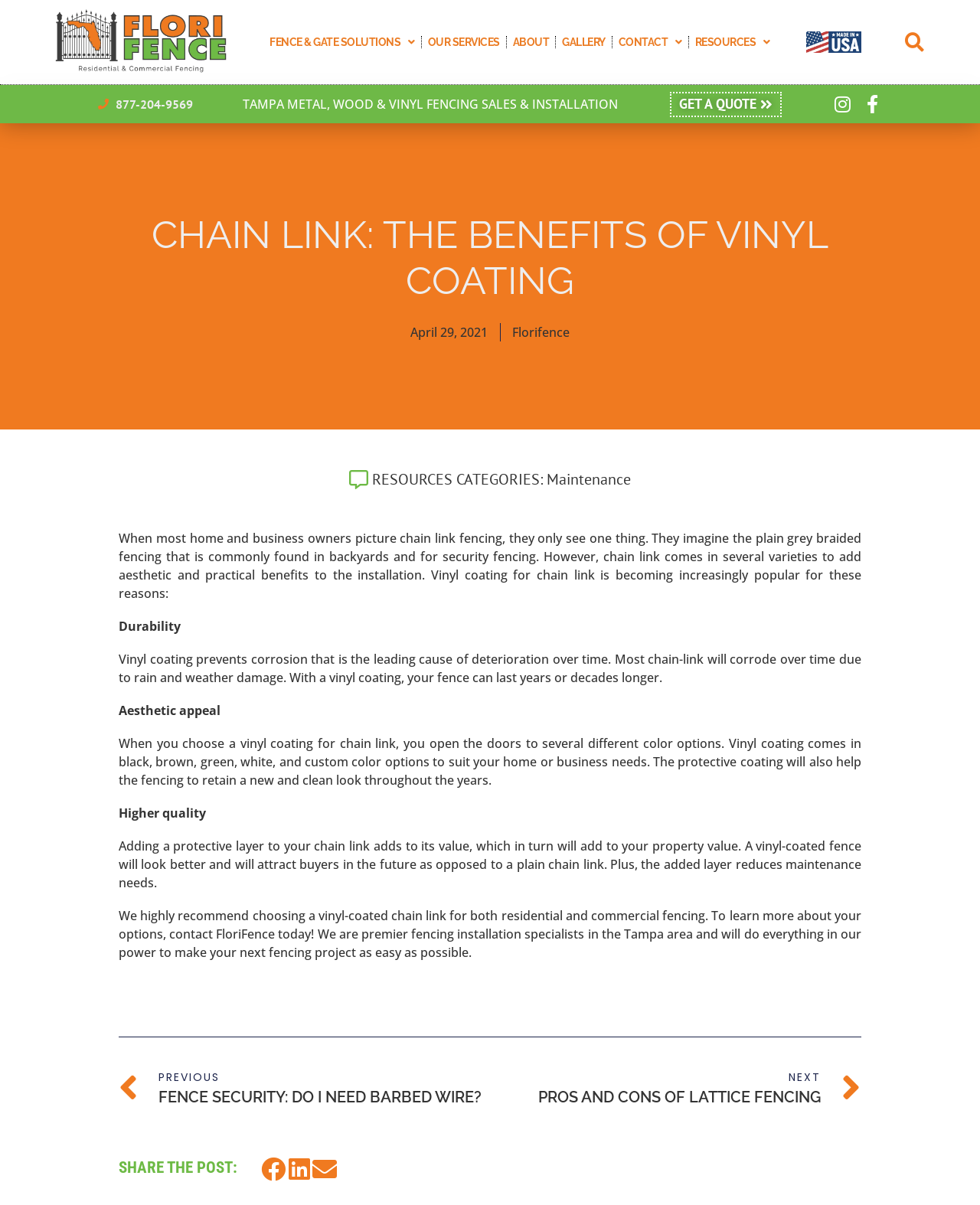Give an in-depth explanation of the webpage layout and content.

This webpage is about the benefits of vinyl coating for chain link fencing, specifically highlighting its durability, aesthetic appeal, and higher quality. At the top left corner, there is a logo of FloriFence, a residential and commercial fencing company, accompanied by a tagline. Below the logo, there is a navigation menu with links to different sections of the website, including fence and gate solutions, services, about, gallery, contact, and resources.

On the top right corner, there is a "Made in USA" logo, followed by a search bar. Below the navigation menu, there is a heading that reads "CHAIN LINK: THE BENEFITS OF VINYL COATING" in a prominent font. 

The main content of the webpage is divided into sections, each discussing a specific benefit of vinyl coating for chain link fencing. The sections are titled "Durability", "Aesthetic appeal", and "Higher quality", and each section has a brief description of how vinyl coating enhances these aspects of chain link fencing.

Throughout the webpage, there are several calls-to-action, including "GET A QUOTE" buttons and links to social media platforms. At the bottom of the page, there are links to previous and next articles, as well as a "SHARE THE POST" section with buttons to share the article on Facebook, LinkedIn, and via email.